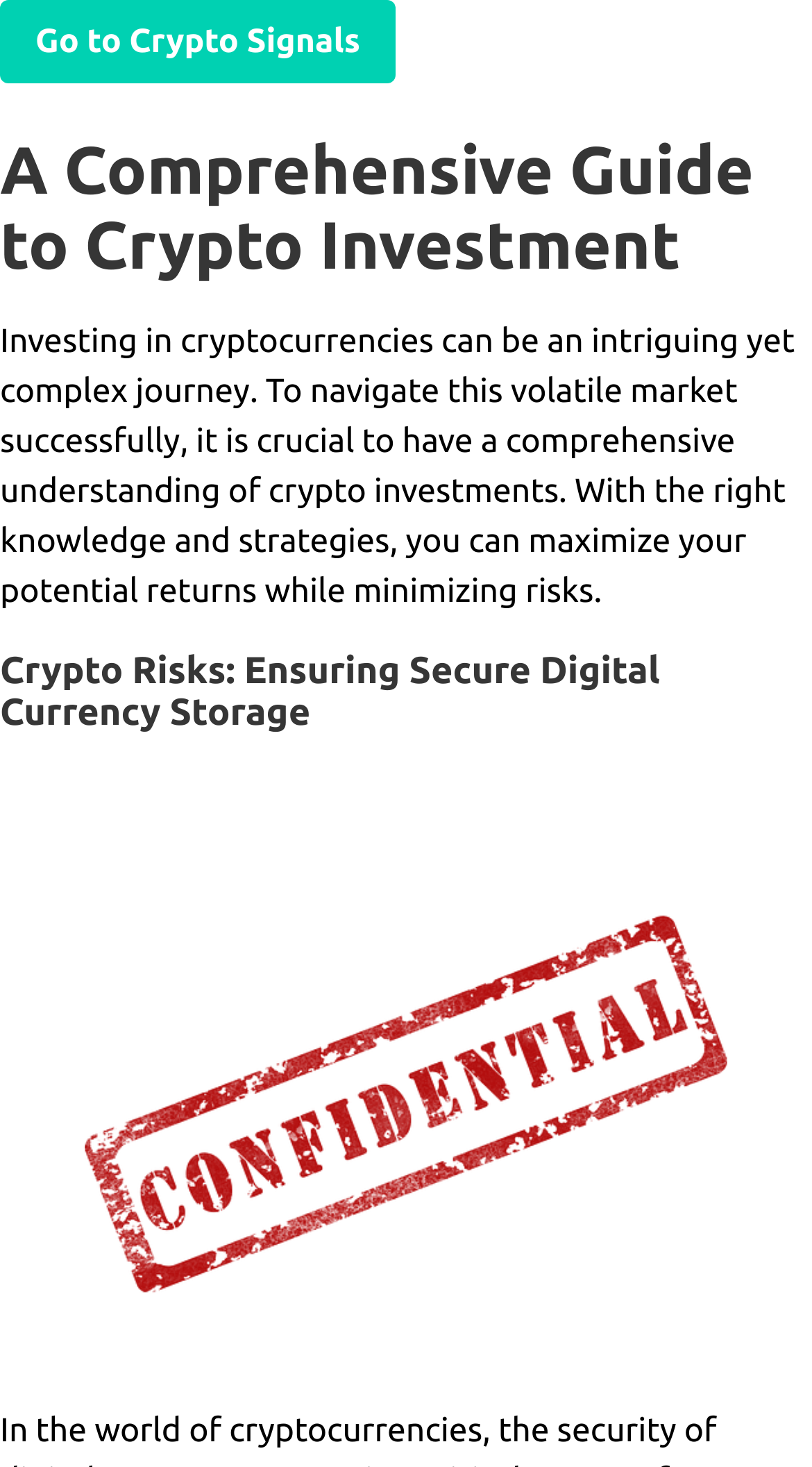Bounding box coordinates are specified in the format (top-left x, top-left y, bottom-right x, bottom-right y). All values are floating point numbers bounded between 0 and 1. Please provide the bounding box coordinate of the region this sentence describes: Bulletin Archive

None